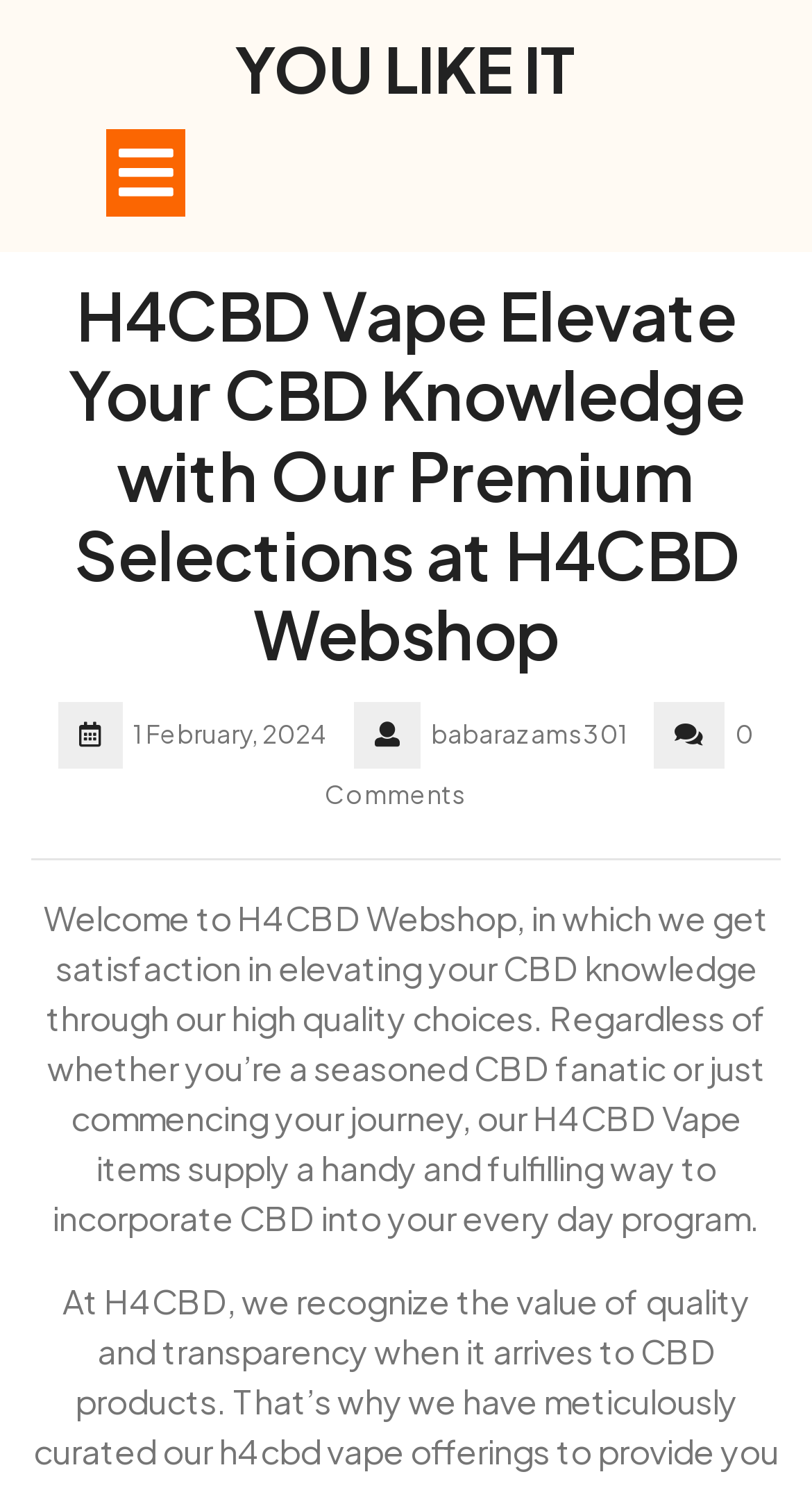Reply to the question with a brief word or phrase: What is the purpose of H4CBD Webshop?

Elevate CBD knowledge